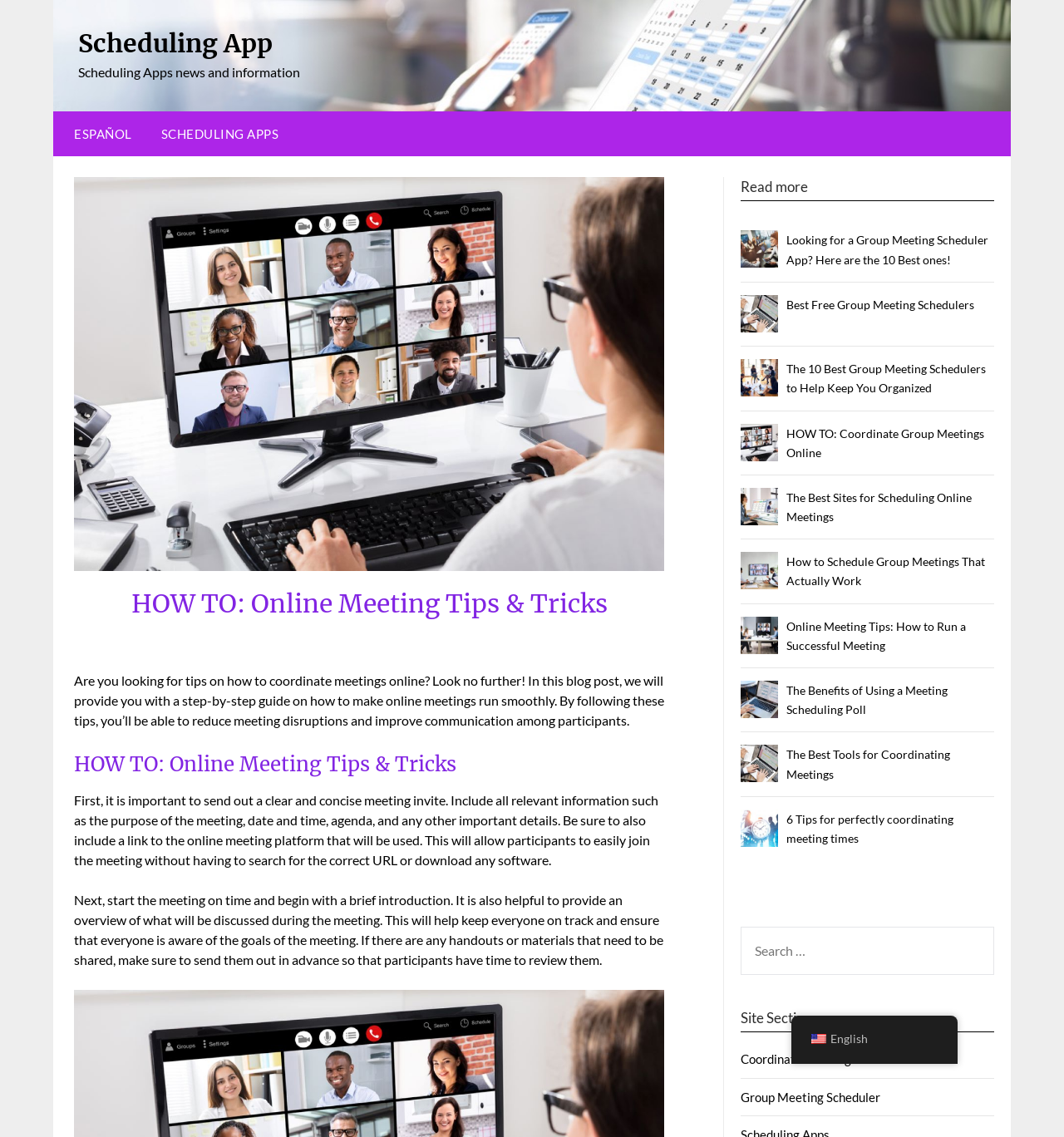Can you give a comprehensive explanation to the question given the content of the image?
How many images are there on the webpage?

There are multiple images on the webpage, including images associated with links such as 'Looking for a Group Meeting Scheduler App? Here are the 10 Best ones!' and 'The 10 Best Group Meeting Schedulers to Help Keep You Organized'.